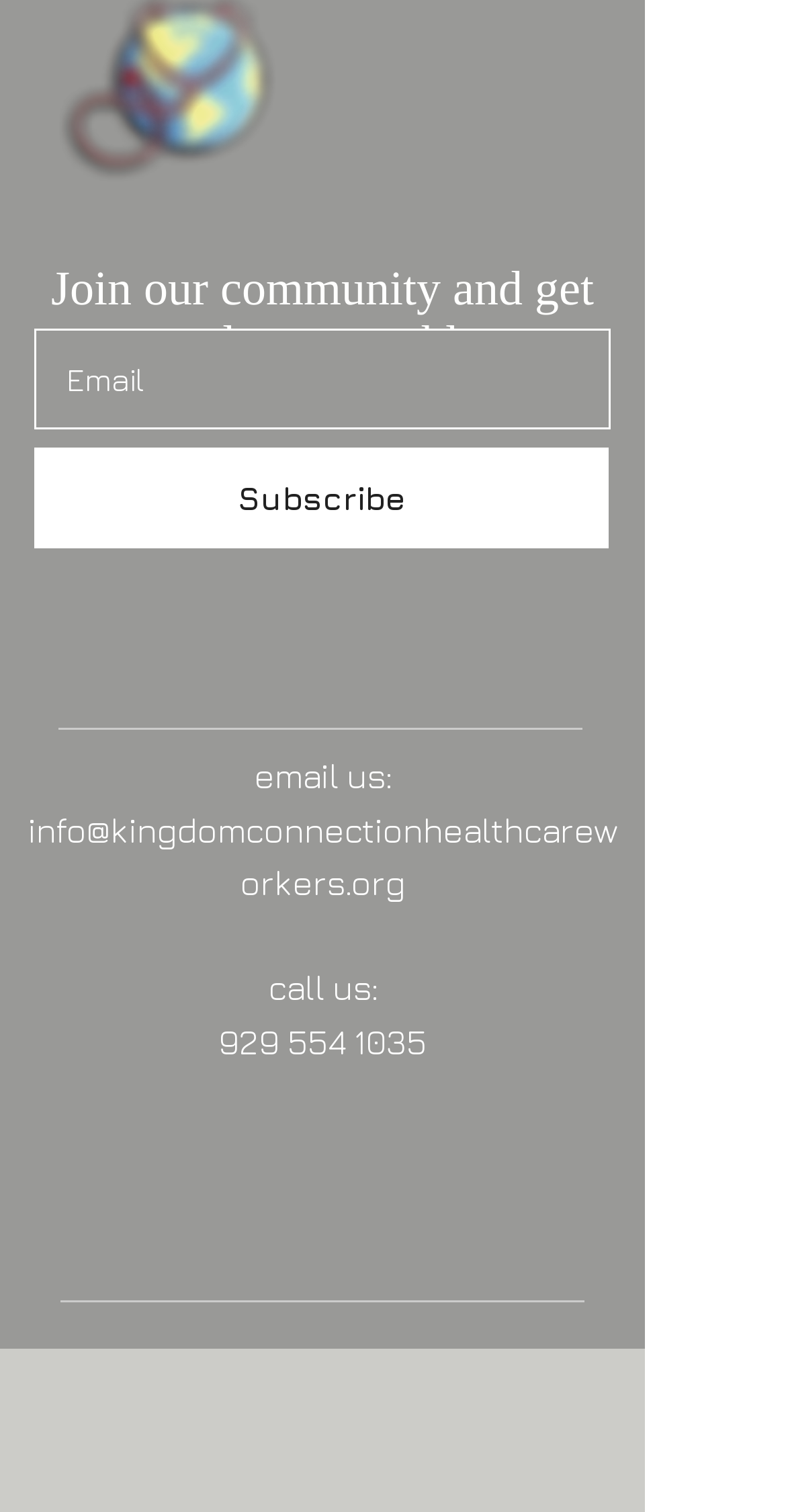Can you specify the bounding box coordinates of the area that needs to be clicked to fulfill the following instruction: "Visit our Facebook page"?

[0.174, 0.754, 0.264, 0.801]